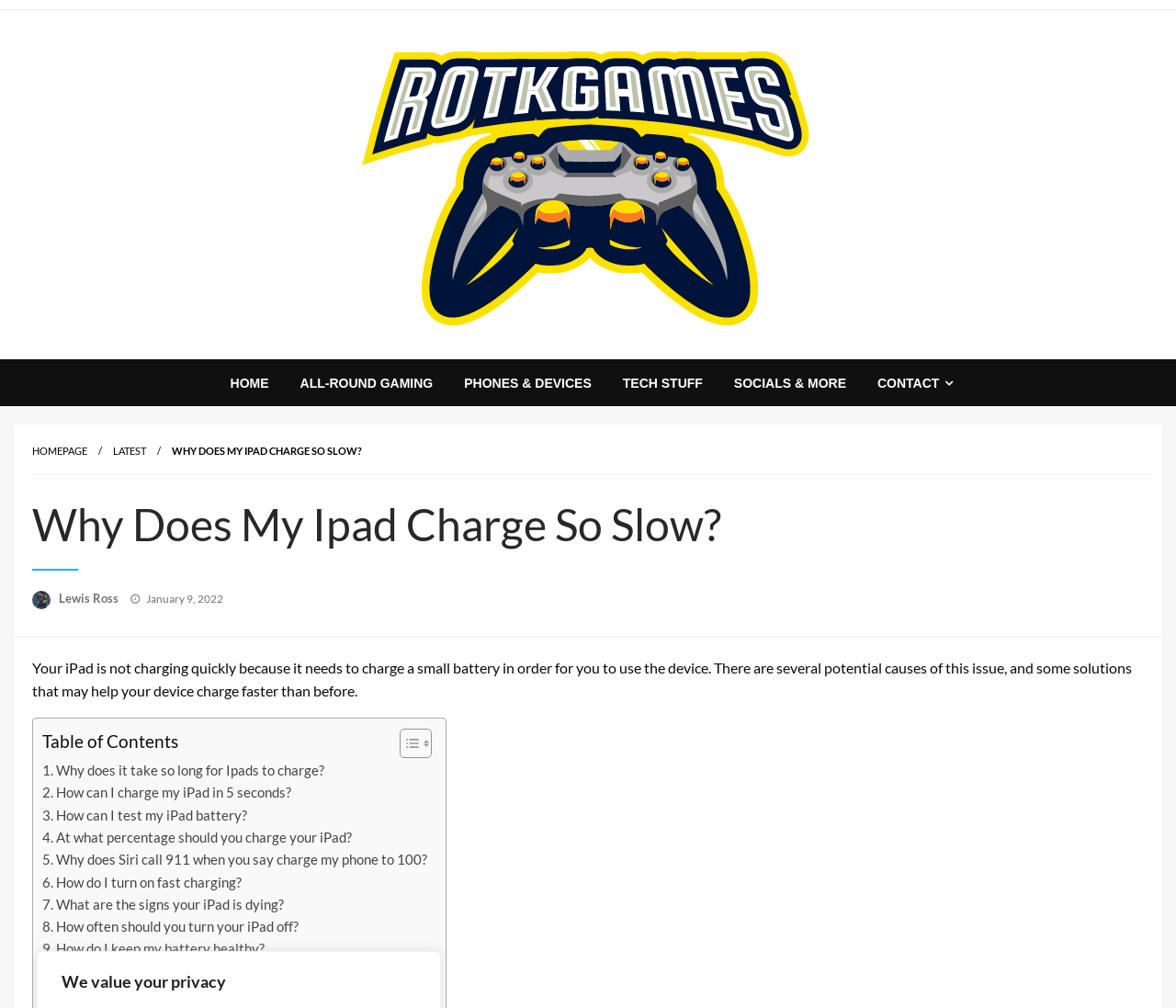Please specify the bounding box coordinates of the clickable region to carry out the following instruction: "Click on the link 'How do I turn on fast charging?'". The coordinates should be four float numbers between 0 and 1, in the format [left, top, right, bottom].

[0.036, 0.864, 0.205, 0.886]